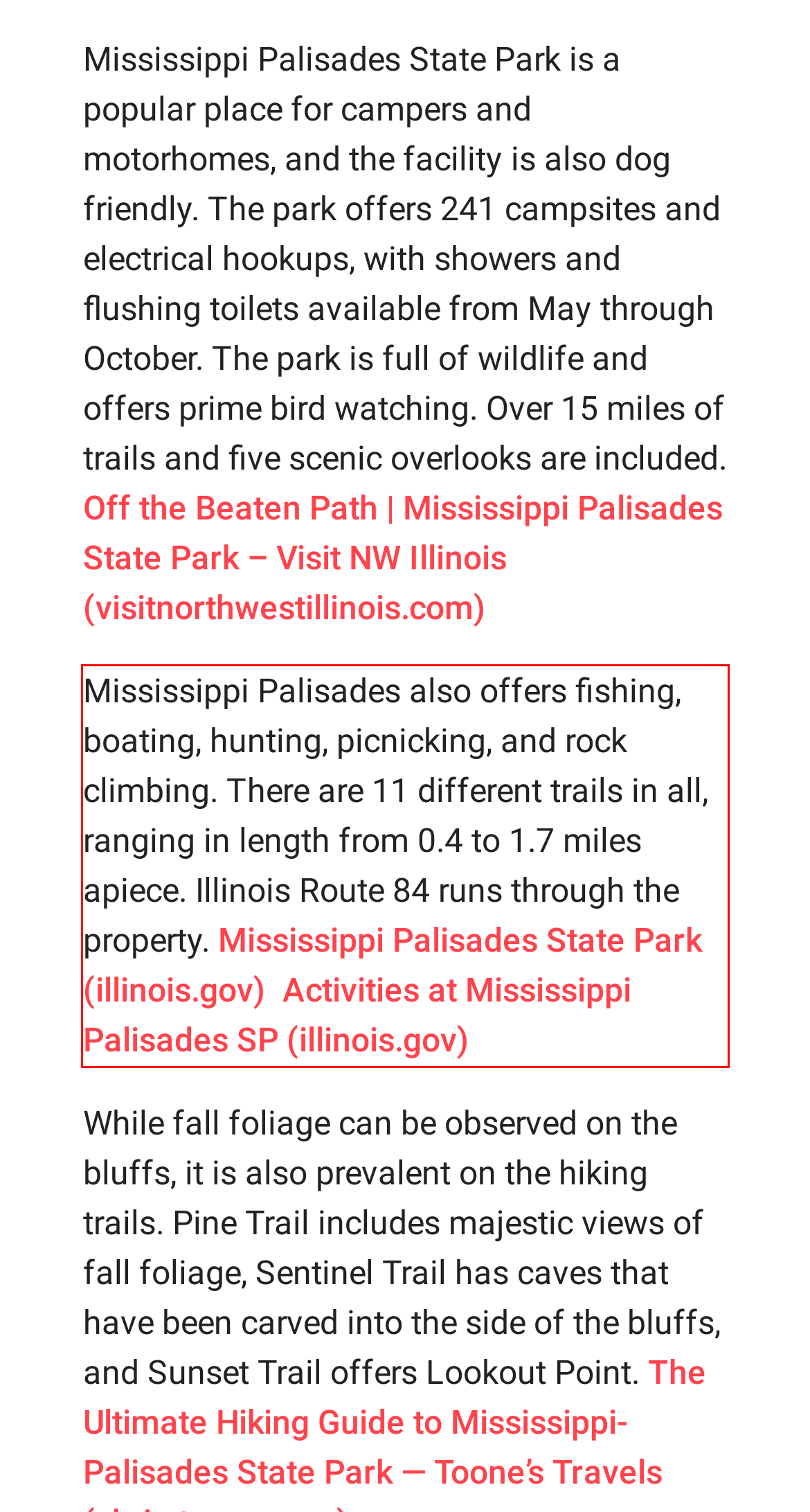From the provided screenshot, extract the text content that is enclosed within the red bounding box.

Mississippi Palisades also offers fishing, boating, hunting, picnicking, and rock climbing. There are 11 different trails in all, ranging in length from 0.4 to 1.7 miles apiece. Illinois Route 84 runs through the property. Mississippi Palisades State Park (illinois.gov) Activities at Mississippi Palisades SP (illinois.gov)